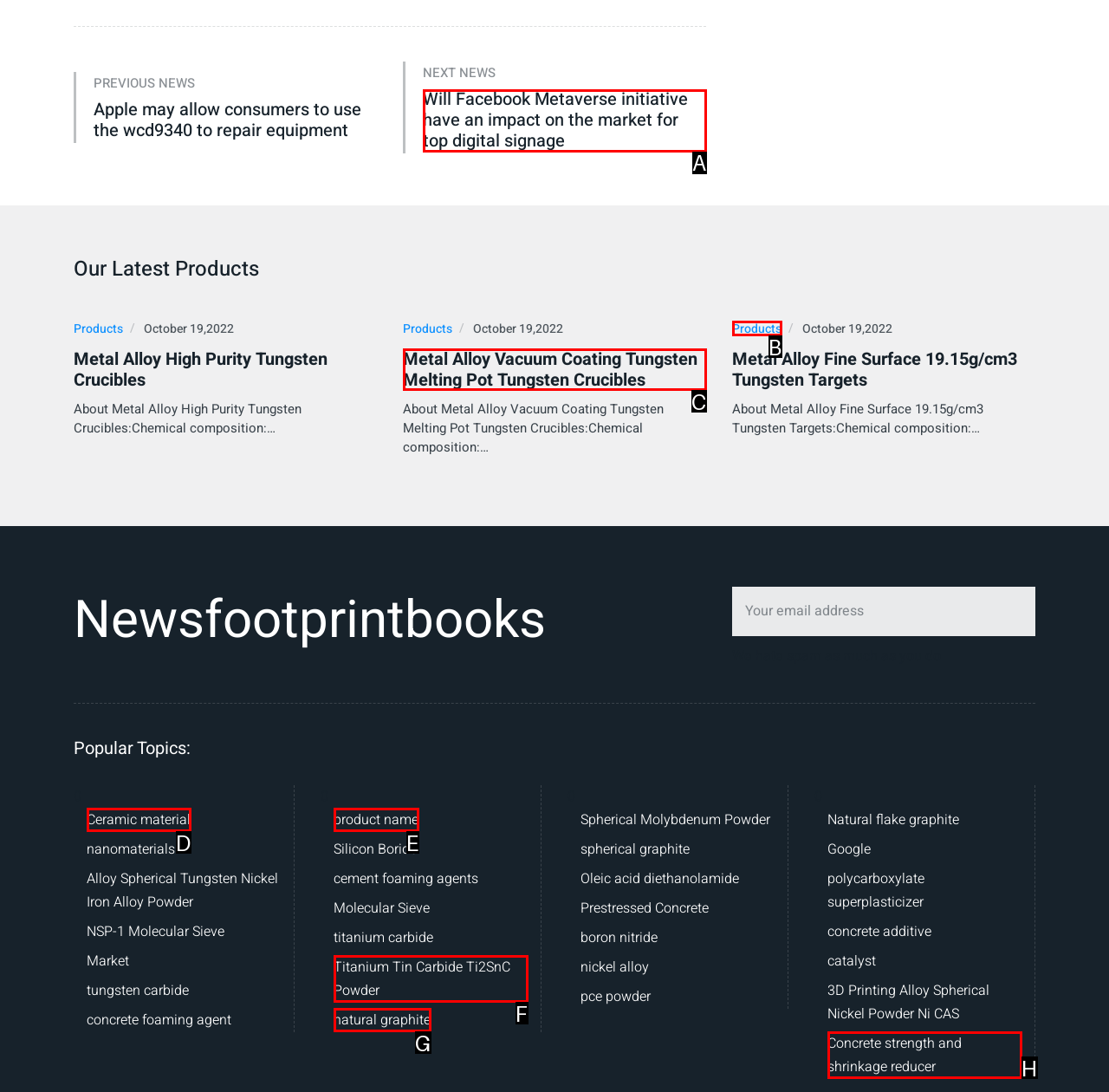Given the description: Concrete strength and shrinkage reducer, identify the HTML element that corresponds to it. Respond with the letter of the correct option.

H